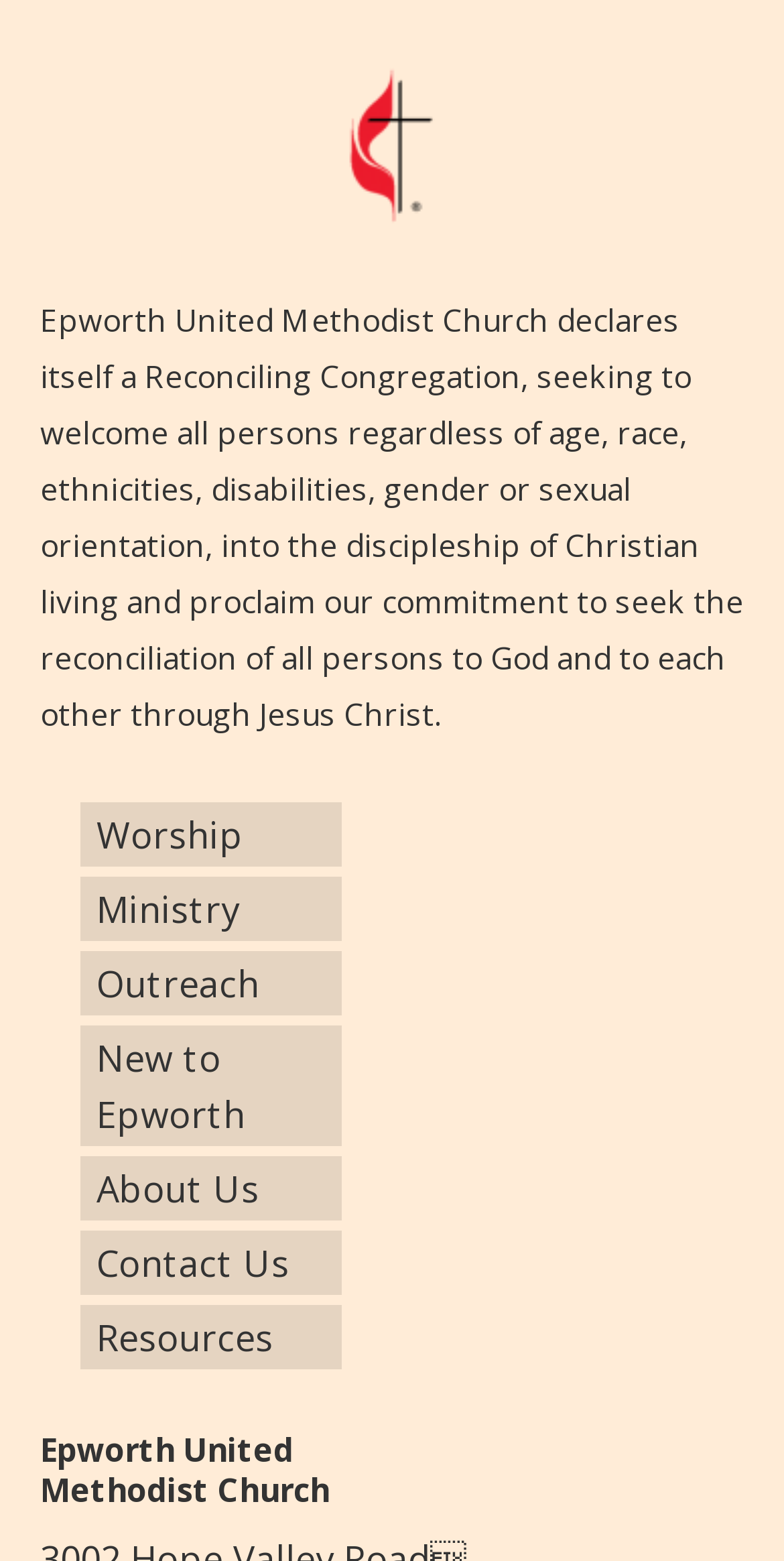Is there an image on the page?
Use the image to give a comprehensive and detailed response to the question.

I found an image element in the top section of the page, which is the 'UMC Cross and Flame Logo'.